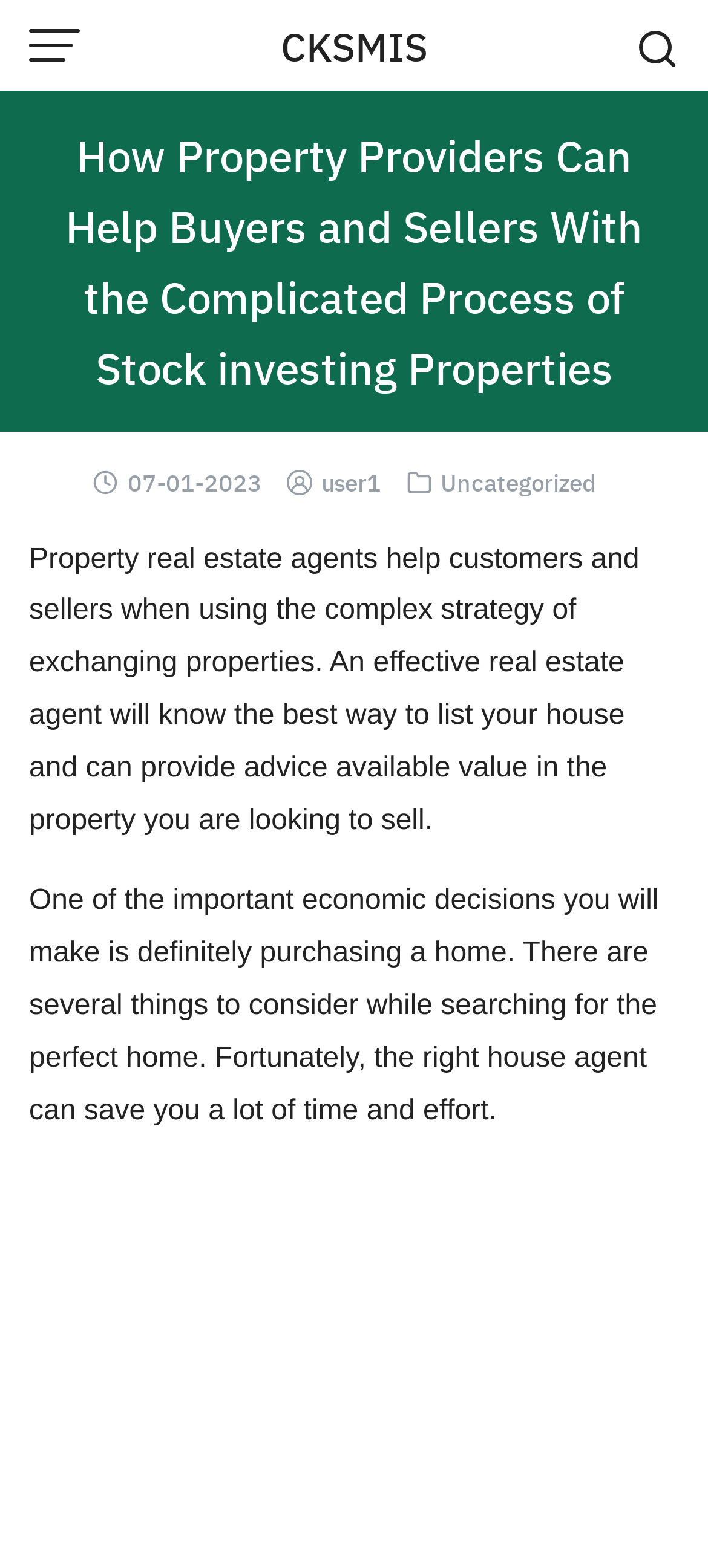Provide a one-word or one-phrase answer to the question:
What is one of the important economic decisions mentioned on this webpage?

Purchasing a home